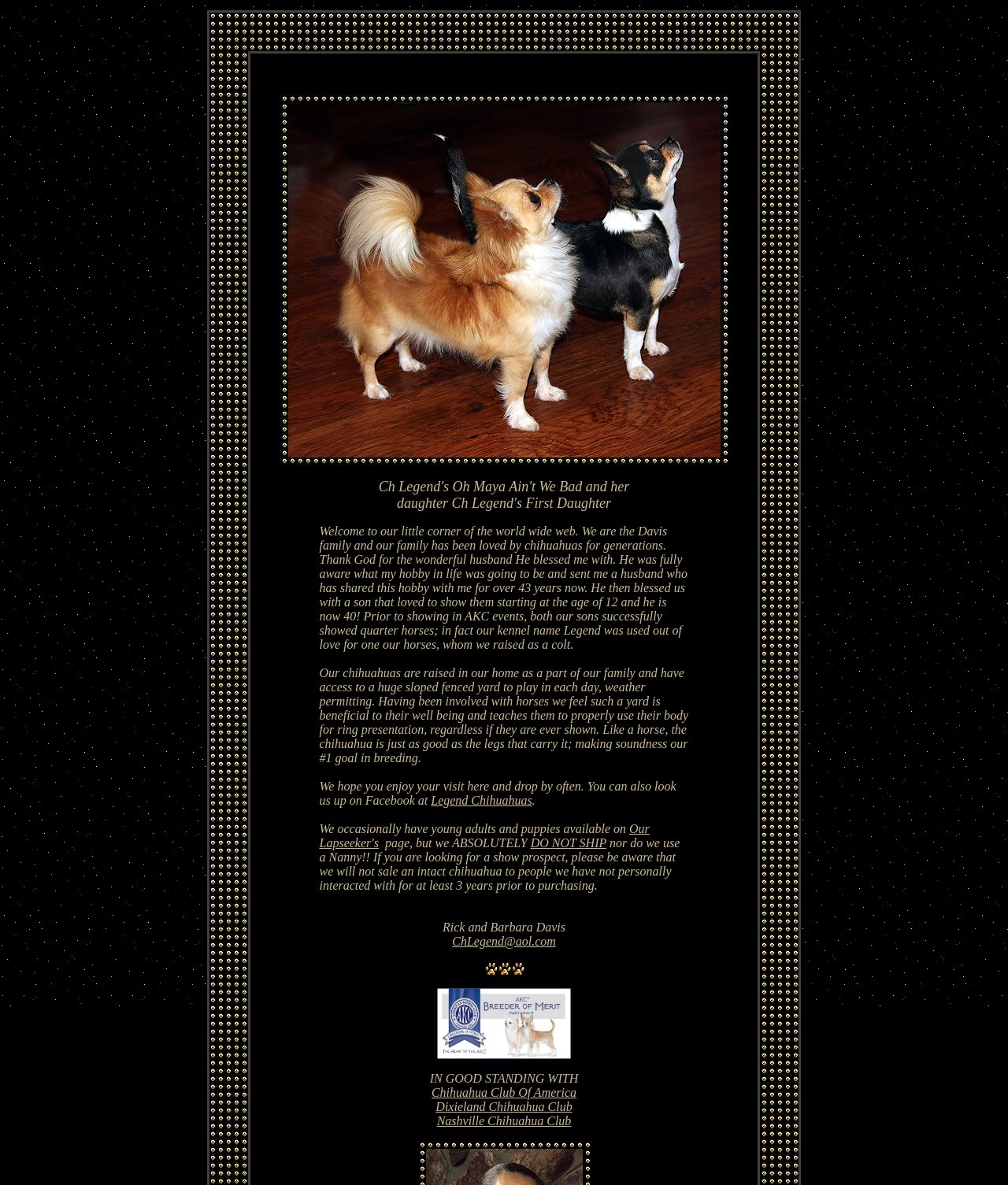Please determine the bounding box of the UI element that matches this description: Legend Chihuahuas. The coordinates should be given as (top-left x, top-left y, bottom-right x, bottom-right y), with all values between 0 and 1.

[0.428, 0.67, 0.528, 0.681]